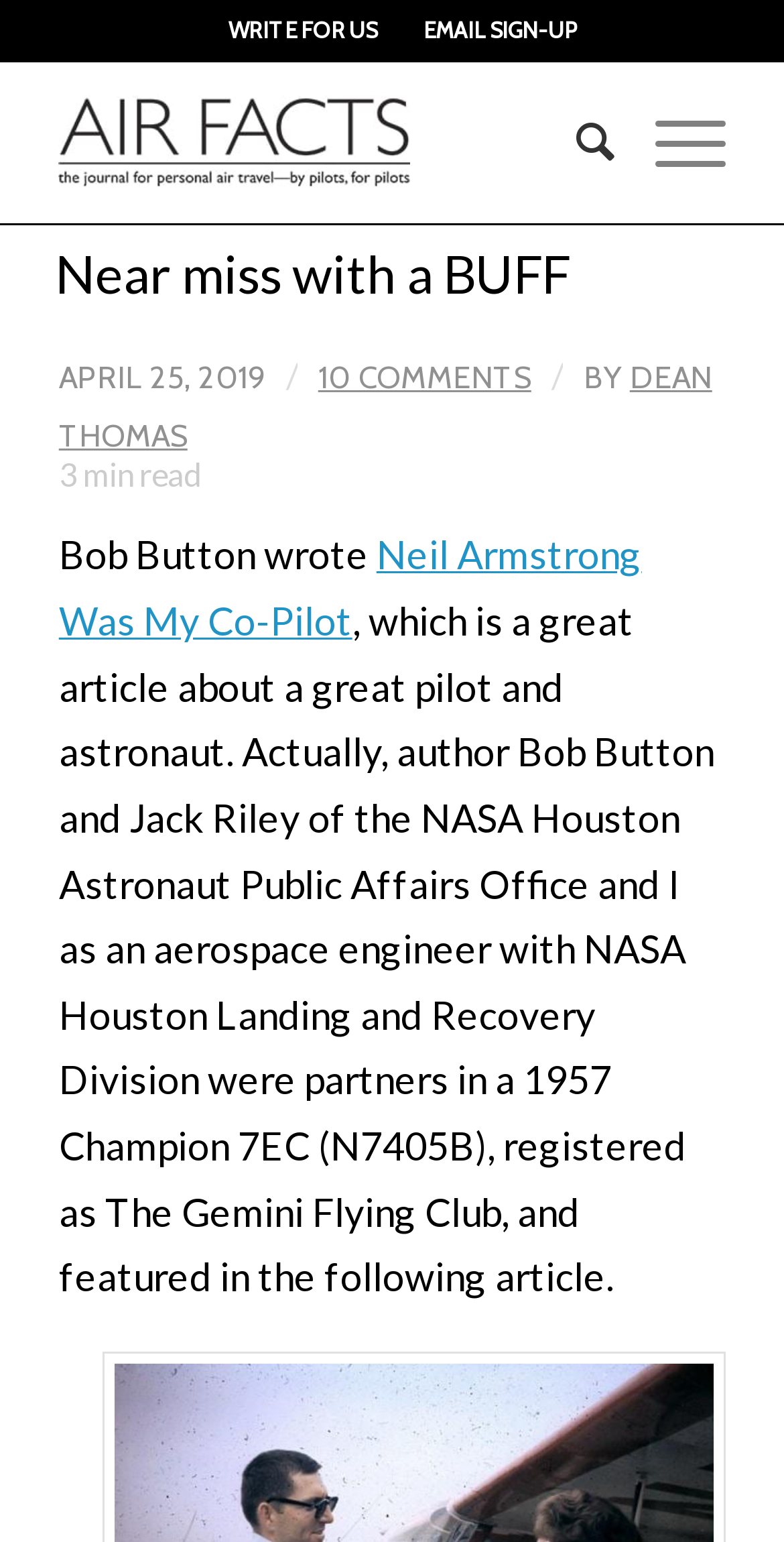What is the name of the journal?
Utilize the information in the image to give a detailed answer to the question.

The name of the journal can be found in the top-left corner of the webpage, where it is written in a larger font size and is also accompanied by an image of the journal's logo.